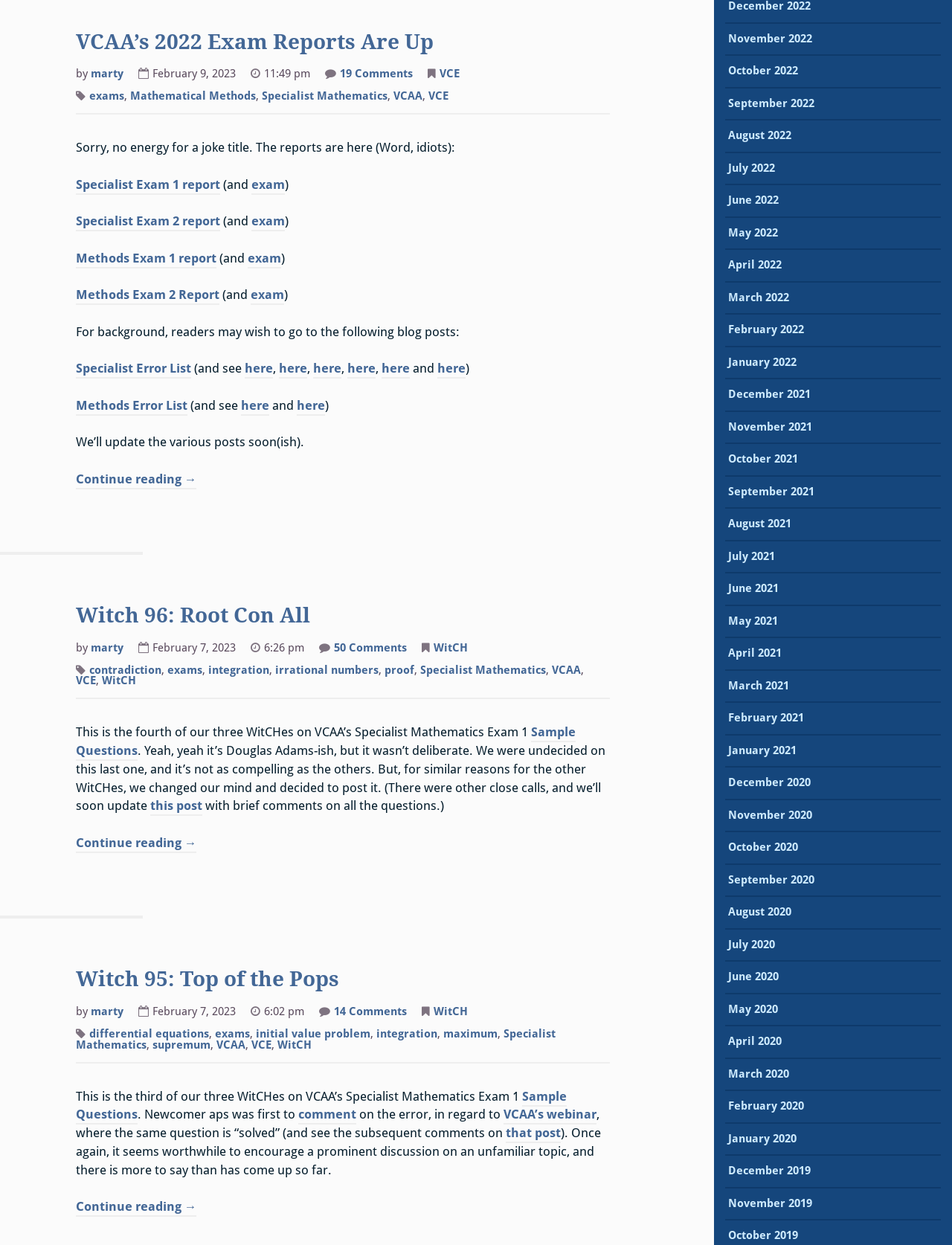Who is the author of the article 'Witch 96: Root Con All'?
Please provide a detailed answer to the question.

The author of the article 'Witch 96: Root Con All' is identified by the link element with the text 'marty' which is located below the heading of the article.